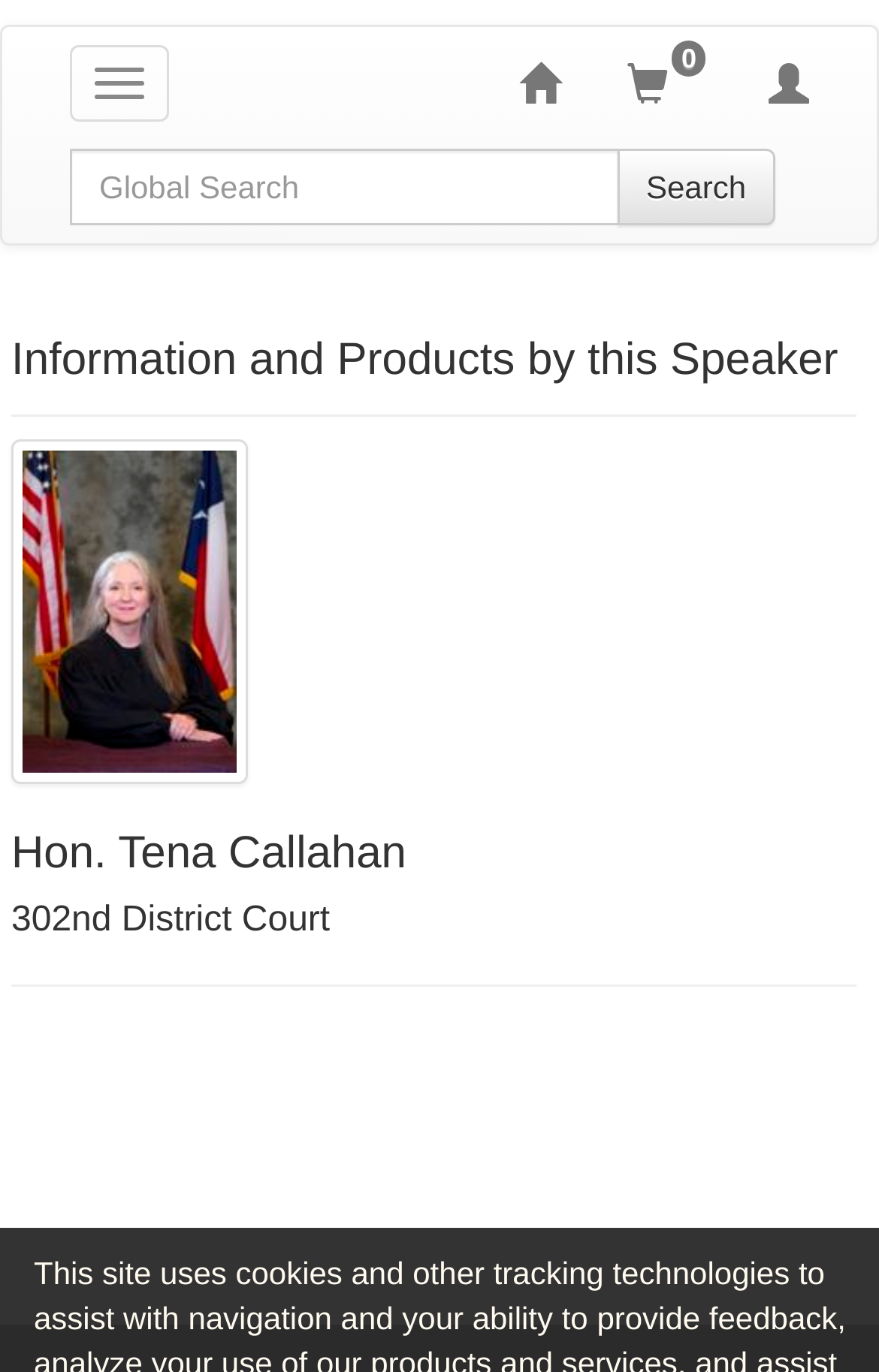What is the speaker's court?
Examine the image and give a concise answer in one word or a short phrase.

302nd District Court